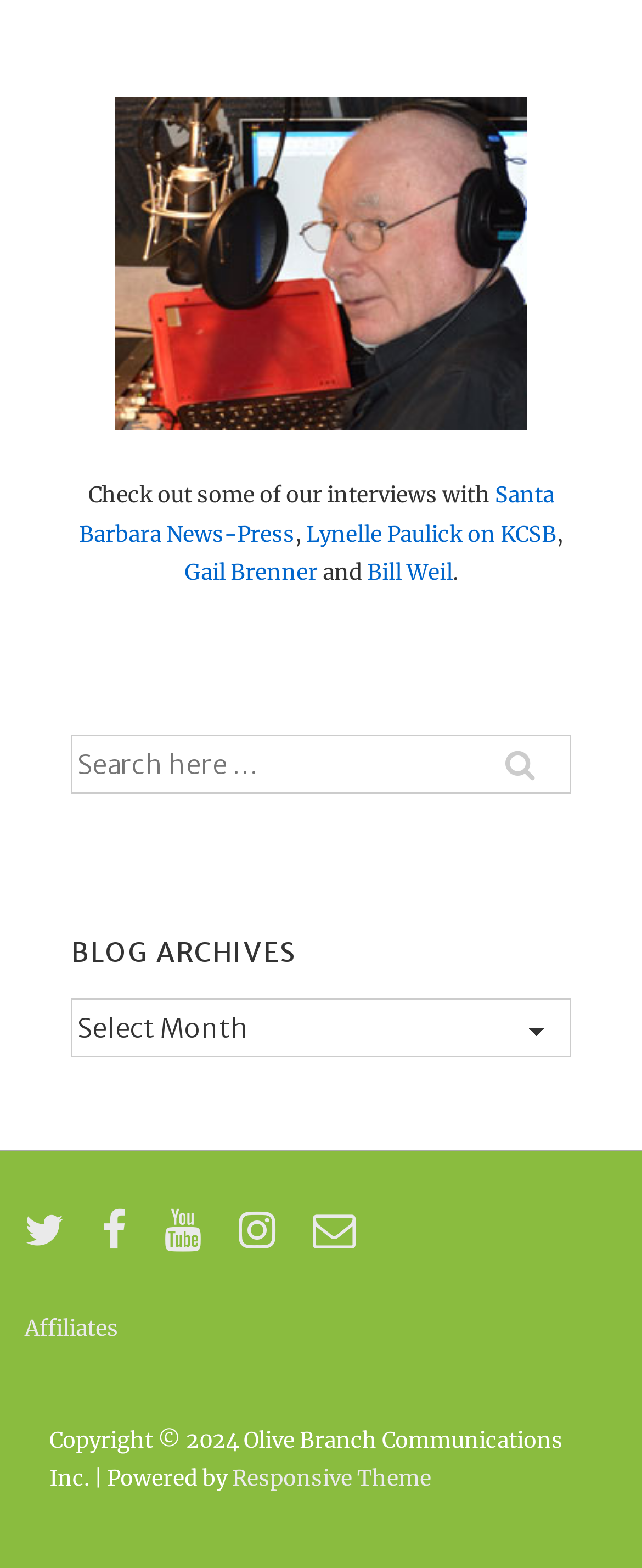Please identify the bounding box coordinates of the element's region that I should click in order to complete the following instruction: "Explore the blog archives". The bounding box coordinates consist of four float numbers between 0 and 1, i.e., [left, top, right, bottom].

[0.11, 0.596, 0.89, 0.617]